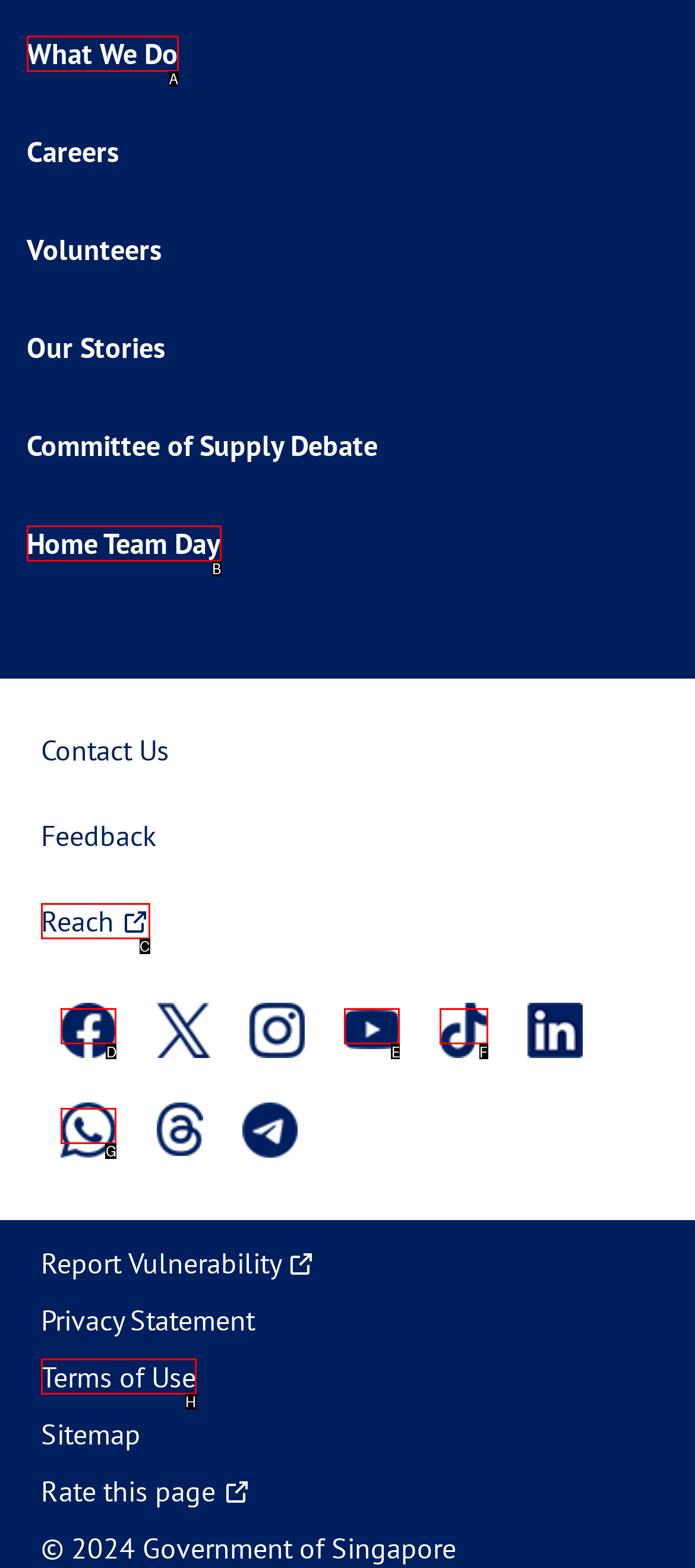Determine which HTML element matches the given description: title="Email Blesket Canada". Provide the corresponding option's letter directly.

None